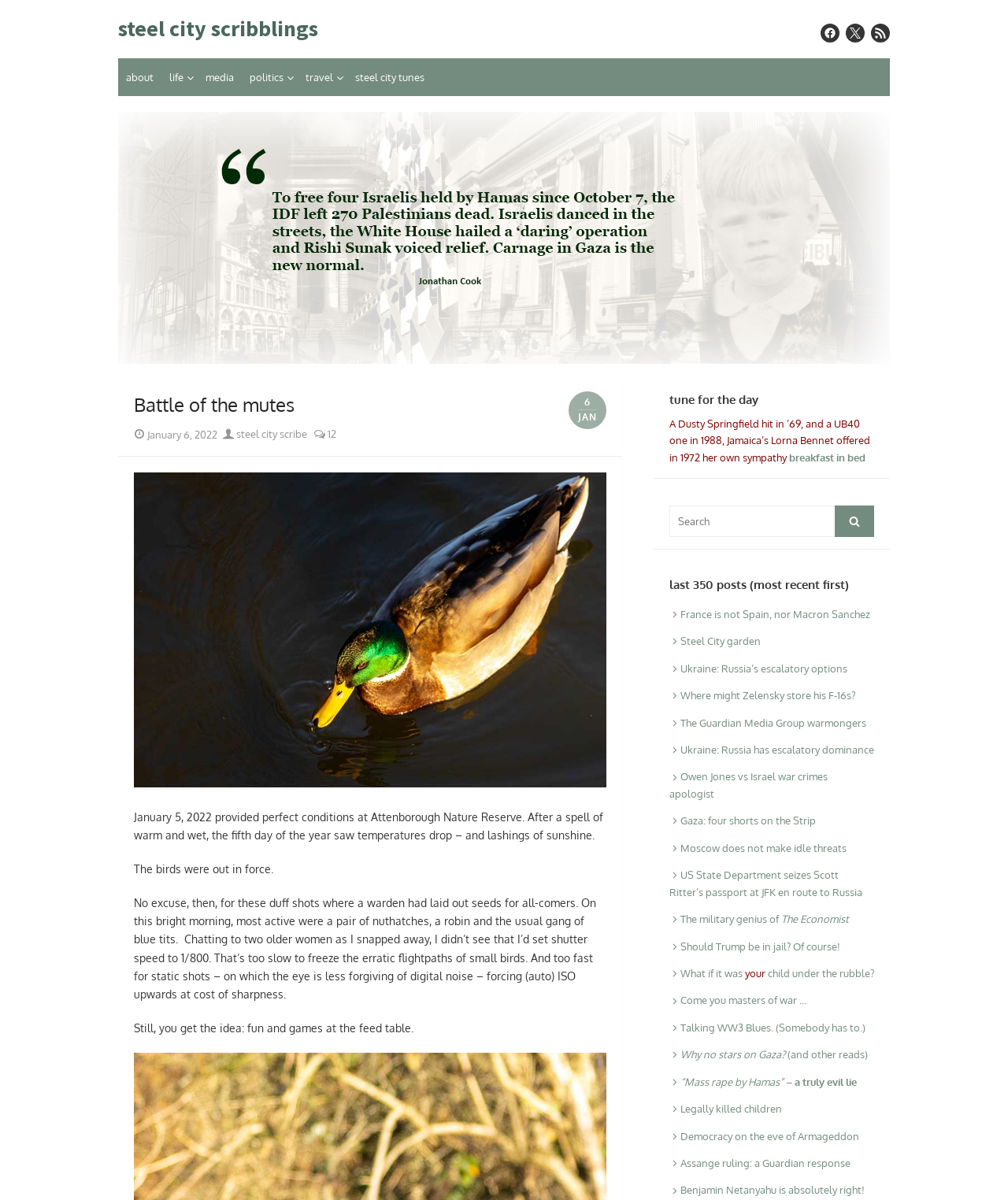What is the date of the post?
Look at the screenshot and give a one-word or phrase answer.

January 6, 2022